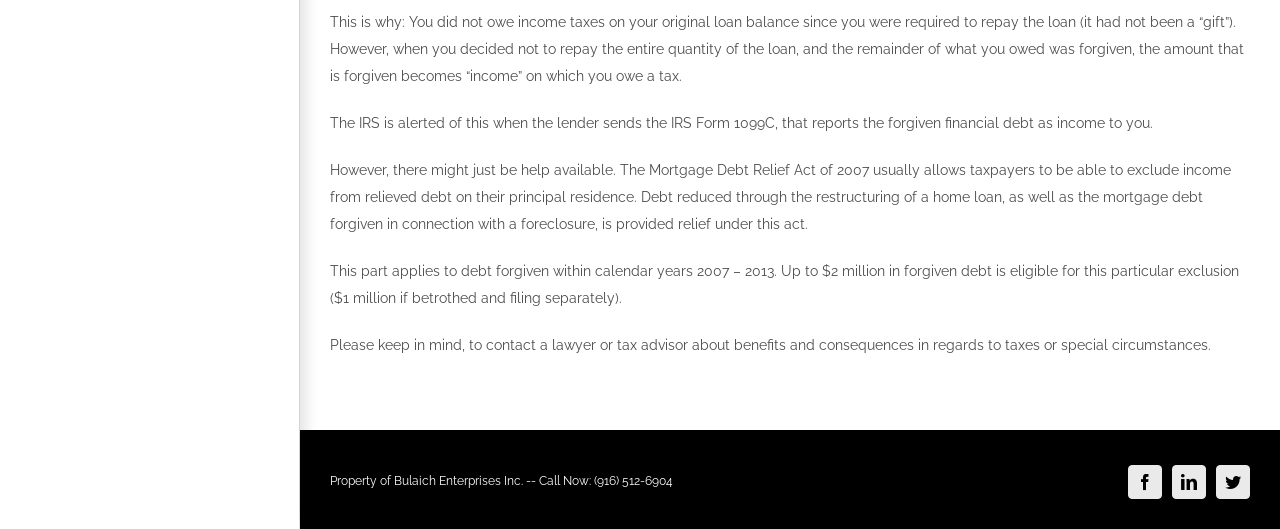Provide the bounding box coordinates for the specified HTML element described in this description: "Services". The coordinates should be four float numbers ranging from 0 to 1, in the format [left, top, right, bottom].

None